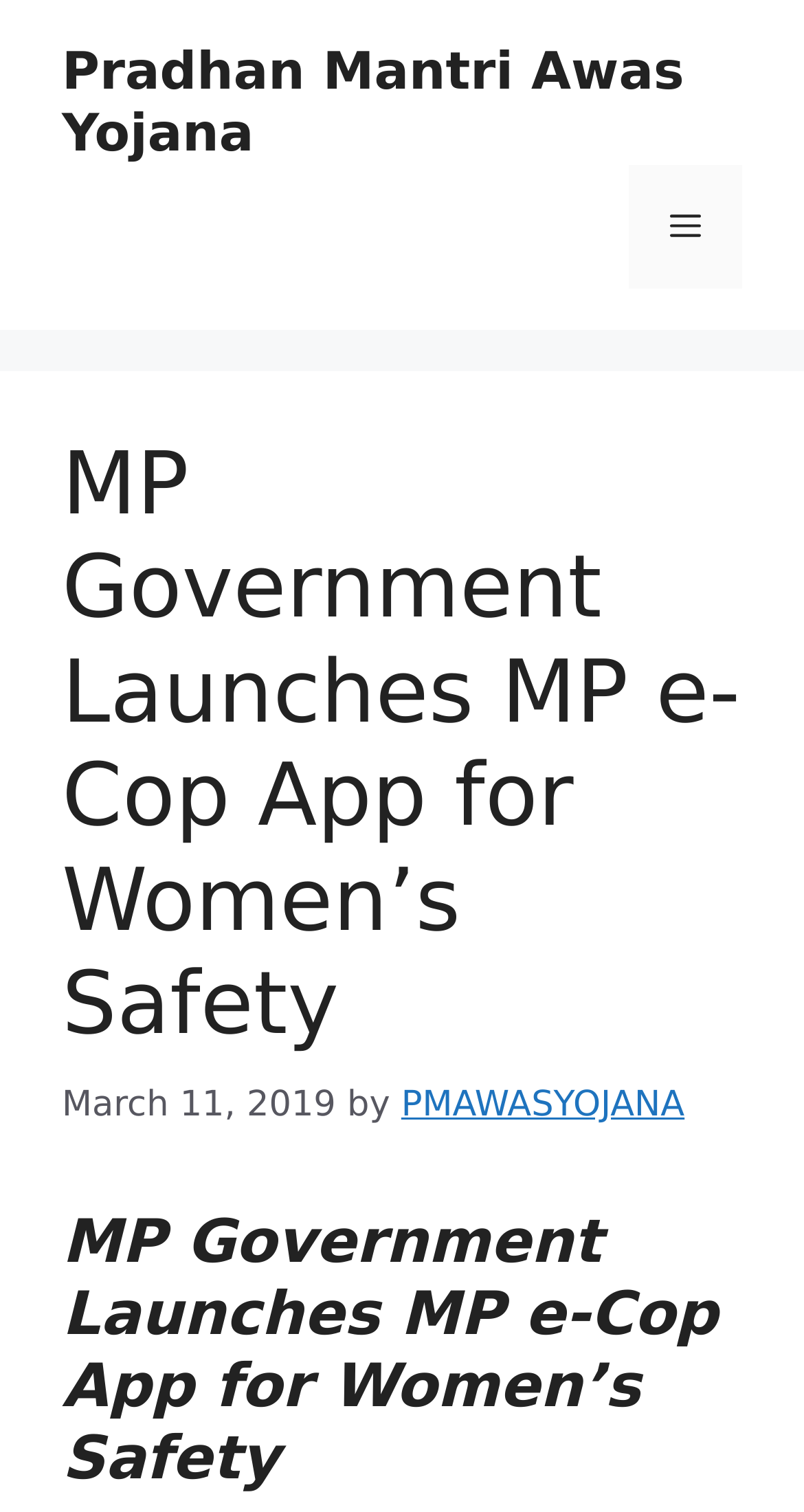What is the purpose of the MP e-Cop App?
Please answer using one word or phrase, based on the screenshot.

Women's Safety